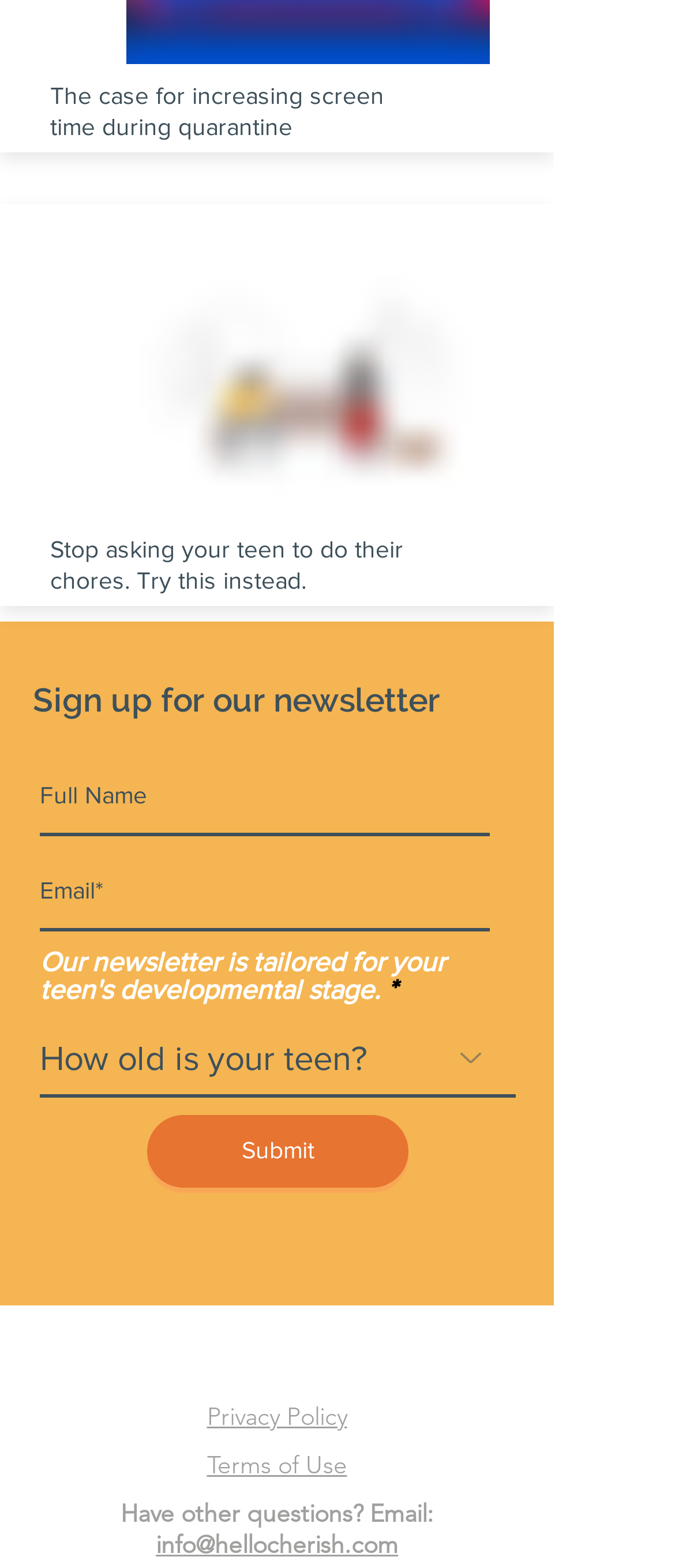Give a concise answer using only one word or phrase for this question:
What is the topic of the first article?

Screen time during quarantine